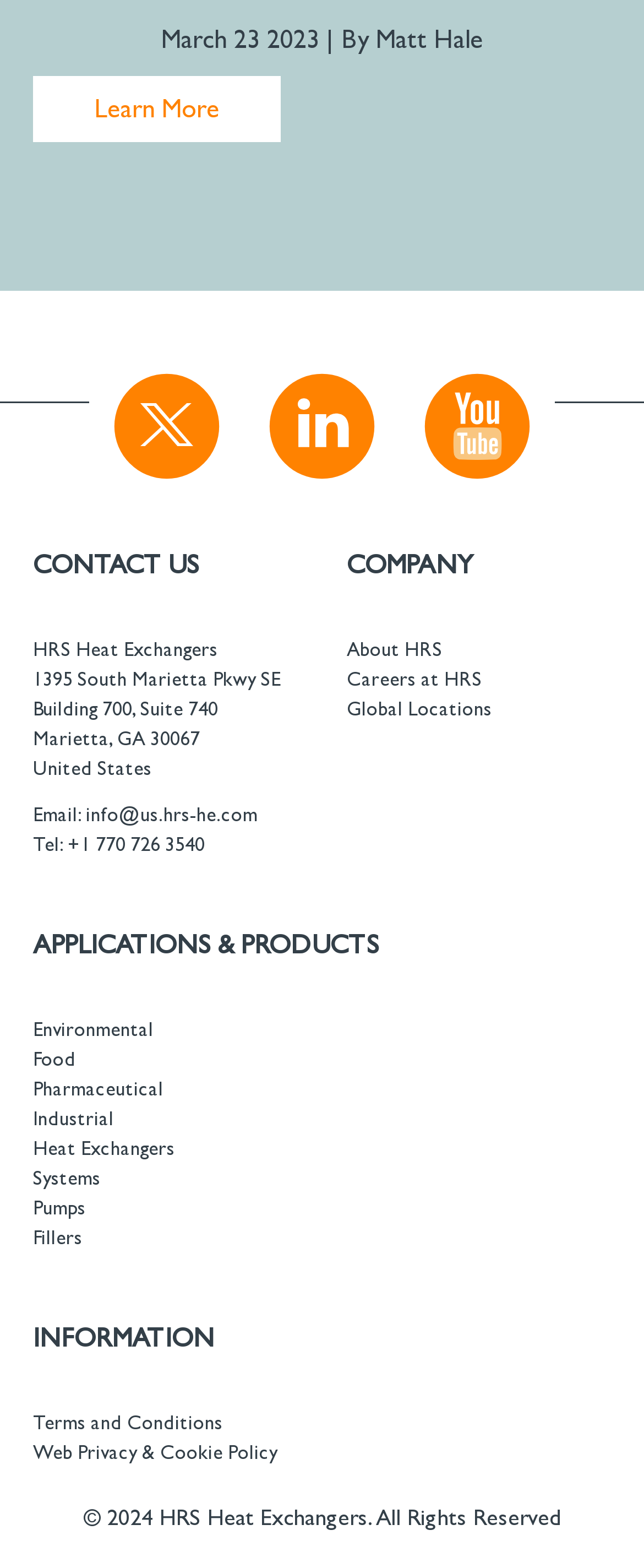Specify the bounding box coordinates of the element's region that should be clicked to achieve the following instruction: "Click the 'Learn More' button". The bounding box coordinates consist of four float numbers between 0 and 1, in the format [left, top, right, bottom].

[0.051, 0.048, 0.436, 0.09]